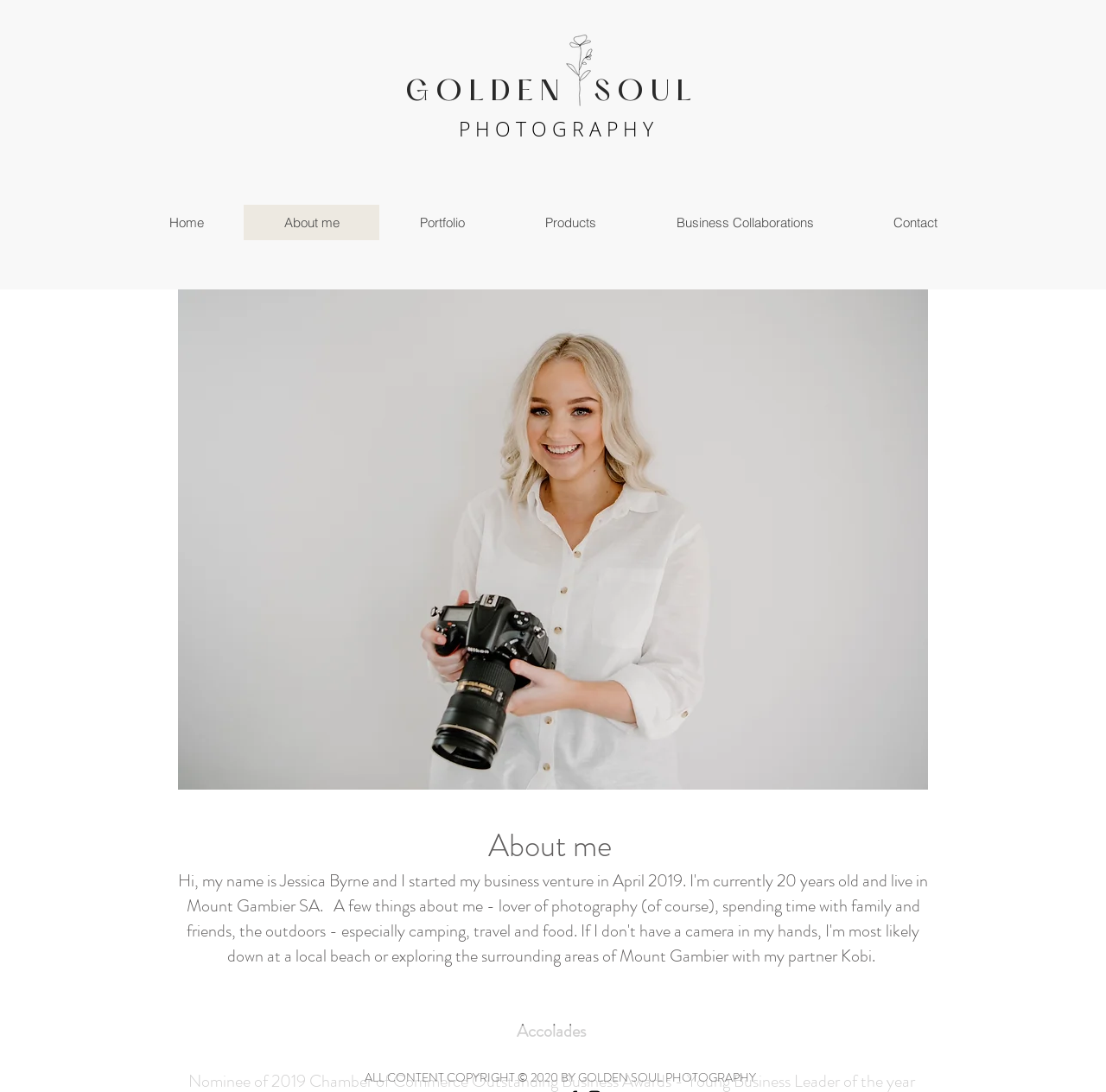Produce an elaborate caption capturing the essence of the webpage.

The webpage is about Golden Soul, a photography-related entity. At the top, there is a large heading "G O L D E N S O U L" in a prominent position, taking up about a quarter of the screen width. Below the heading, there is a static text "P H O T O G R A P H Y" that is slightly smaller in size.

To the right of the heading, there is an image "Untitled design.png" that is roughly square in shape and takes up about a sixth of the screen width. 

On the left side of the page, there is a navigation menu labeled "Site" that contains six links: "Home", "About me", "Portfolio", "Products", "Business Collaborations", and "Contact". These links are arranged horizontally and take up about three-quarters of the screen width.

Below the navigation menu, there is a large image "image00001.jpeg" that occupies most of the screen width and about half of the screen height.

In the lower middle section of the page, there are three static texts: "About me", "Accolades", and a paragraph of text with no specific title. The "About me" text is followed by a blank line, and then the "Accolades" text.

At the very bottom of the page, there is a copyright notice "ALL CONTENT COPYRIGHT © 2020 BY GOLDEN SOUL PHOTOGRAPHY" that spans about half of the screen width.